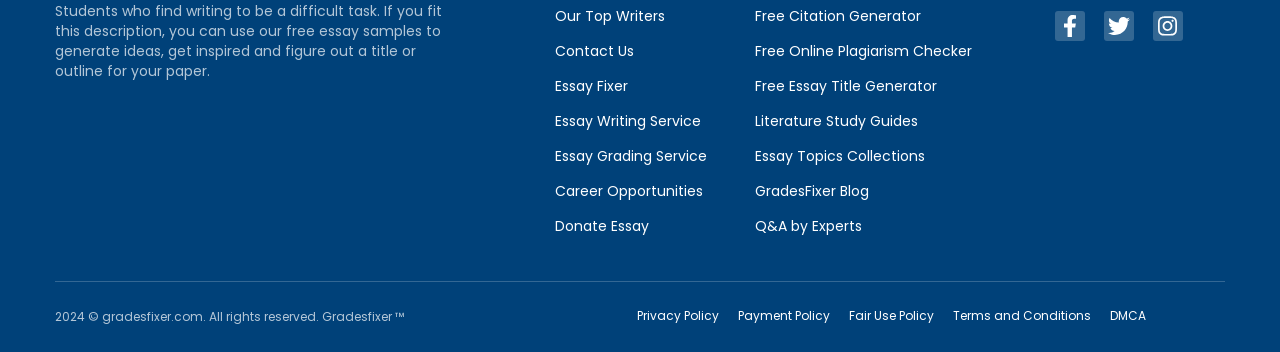Please determine the bounding box coordinates of the element to click on in order to accomplish the following task: "Click on 'Our Top Writers'". Ensure the coordinates are four float numbers ranging from 0 to 1, i.e., [left, top, right, bottom].

[0.434, 0.016, 0.52, 0.073]